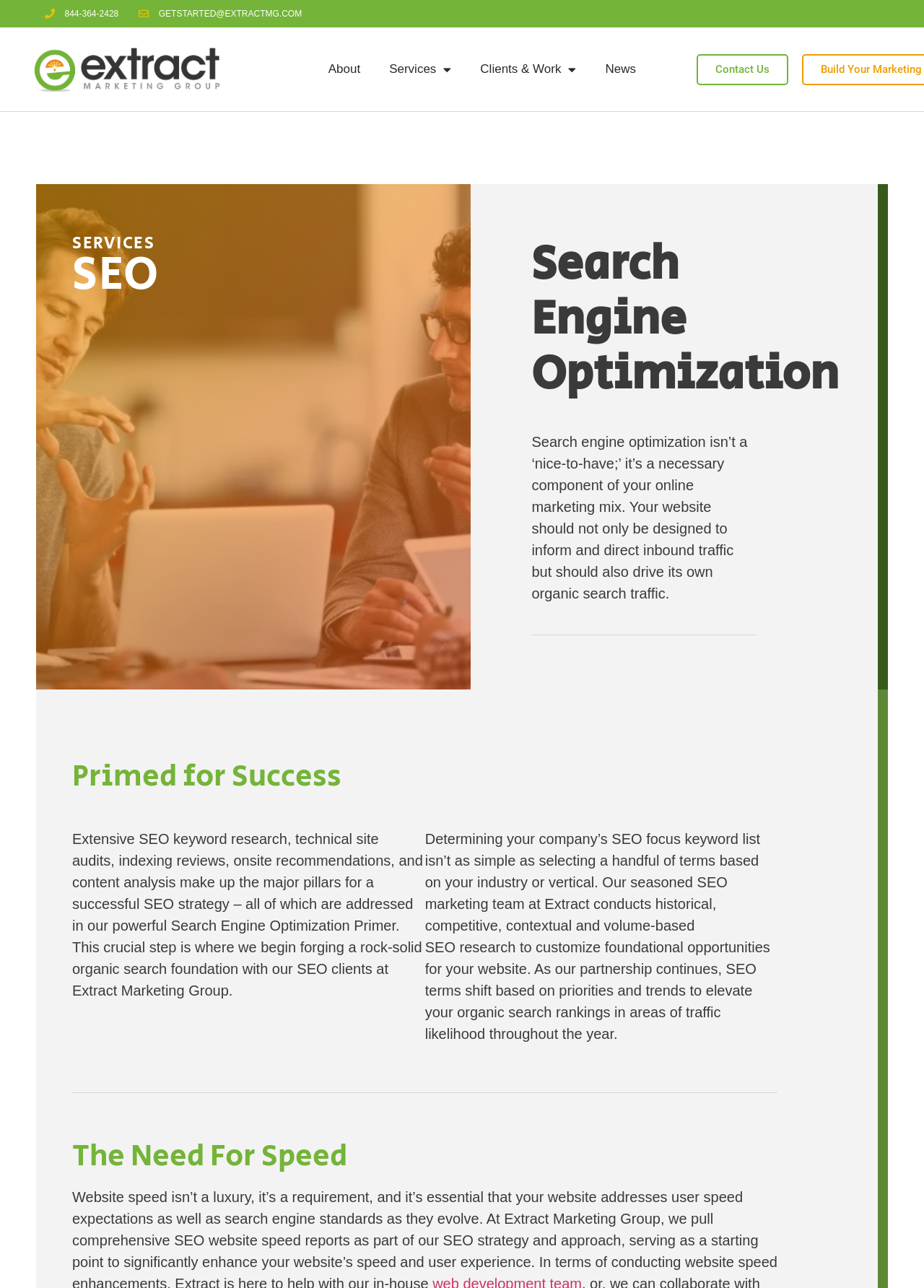What is the company's phone number?
Can you provide an in-depth and detailed response to the question?

I found the phone number by looking at the link element with the text '844-364-2428' which is located at the top of the webpage.